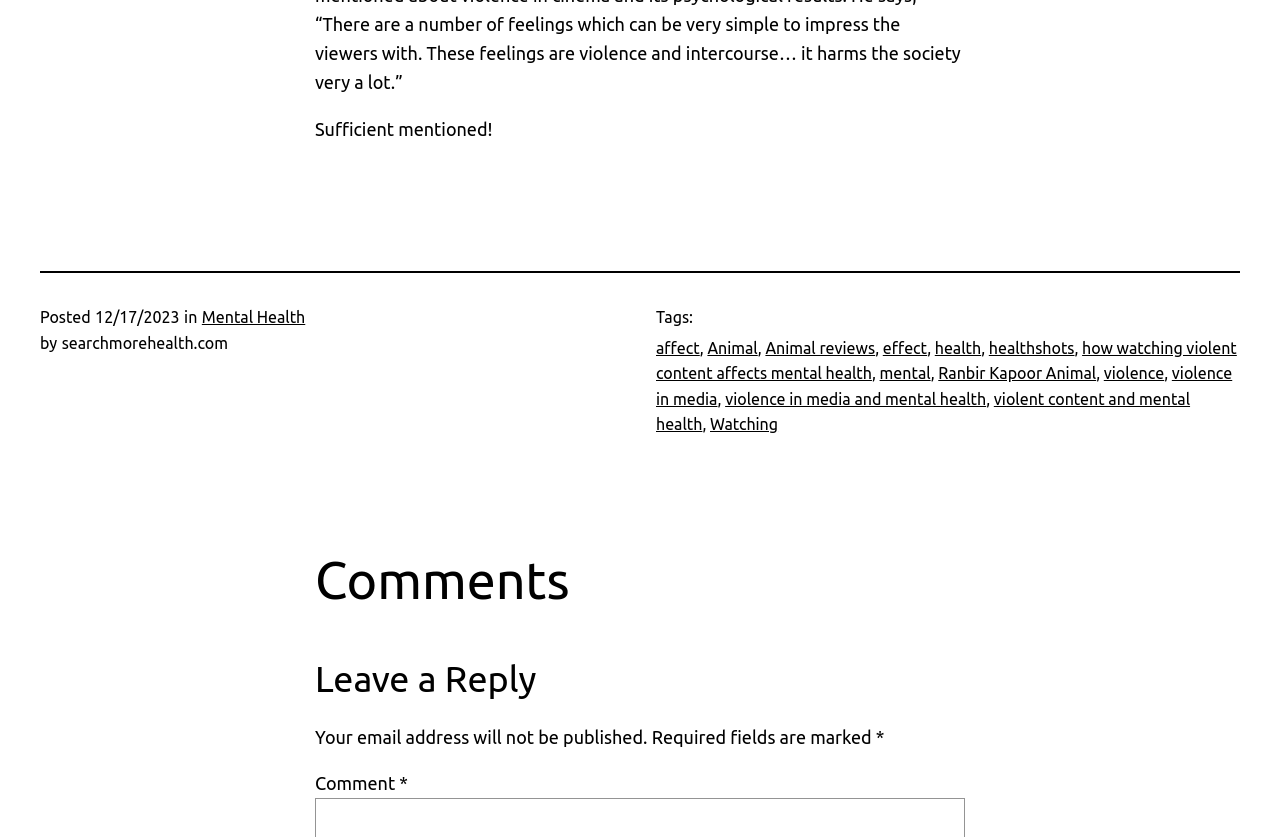What is the purpose of the 'Leave a Reply' section?
Answer the question in a detailed and comprehensive manner.

I inferred the purpose of the 'Leave a Reply' section by looking at its location and the surrounding elements. It is located below the post content and has a text input field, suggesting that it is intended for users to leave comments on the post.